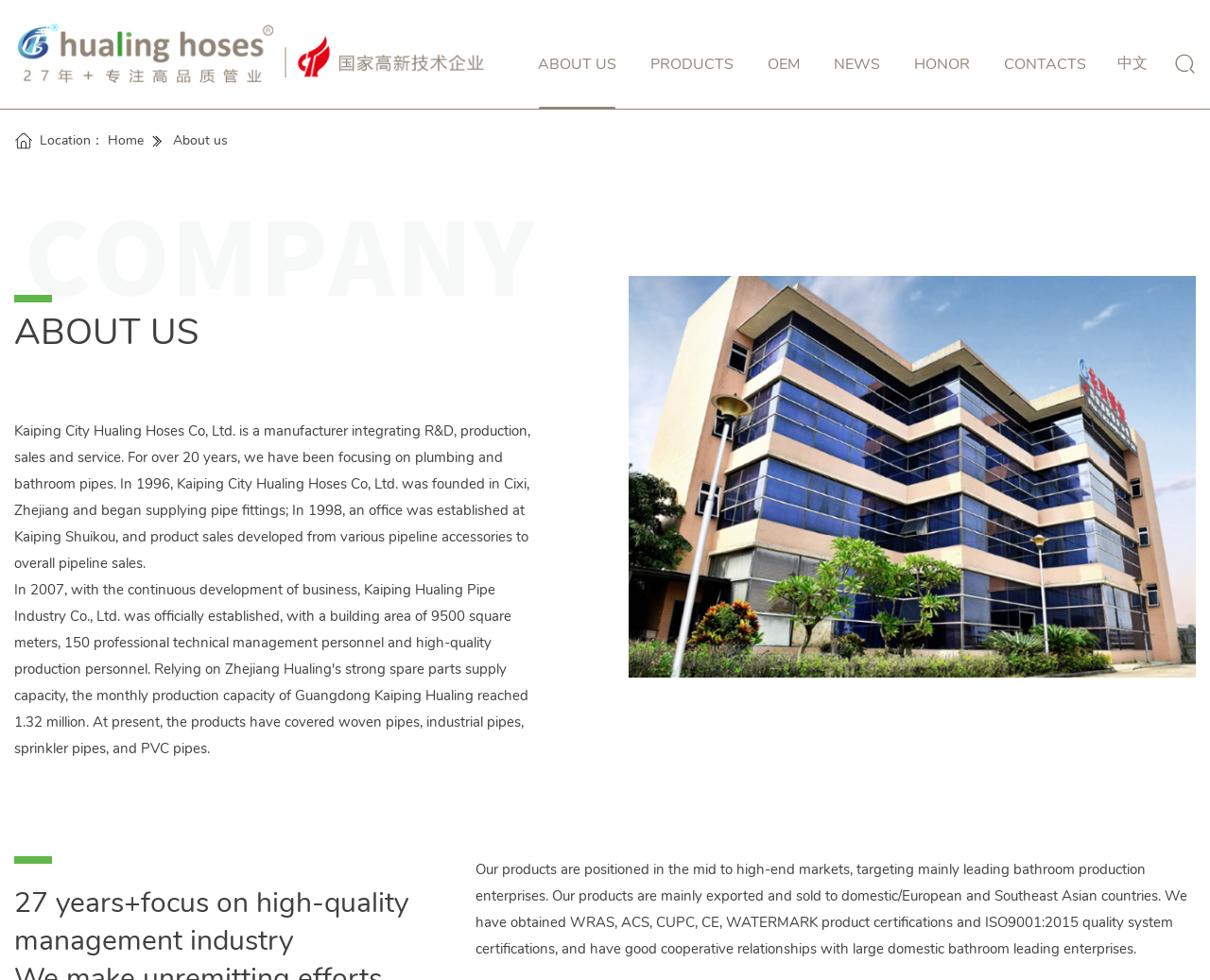Please provide a one-word or short phrase answer to the question:
What certifications has the company obtained?

WRAS, ACS, CUPC, CE, WATERMARK